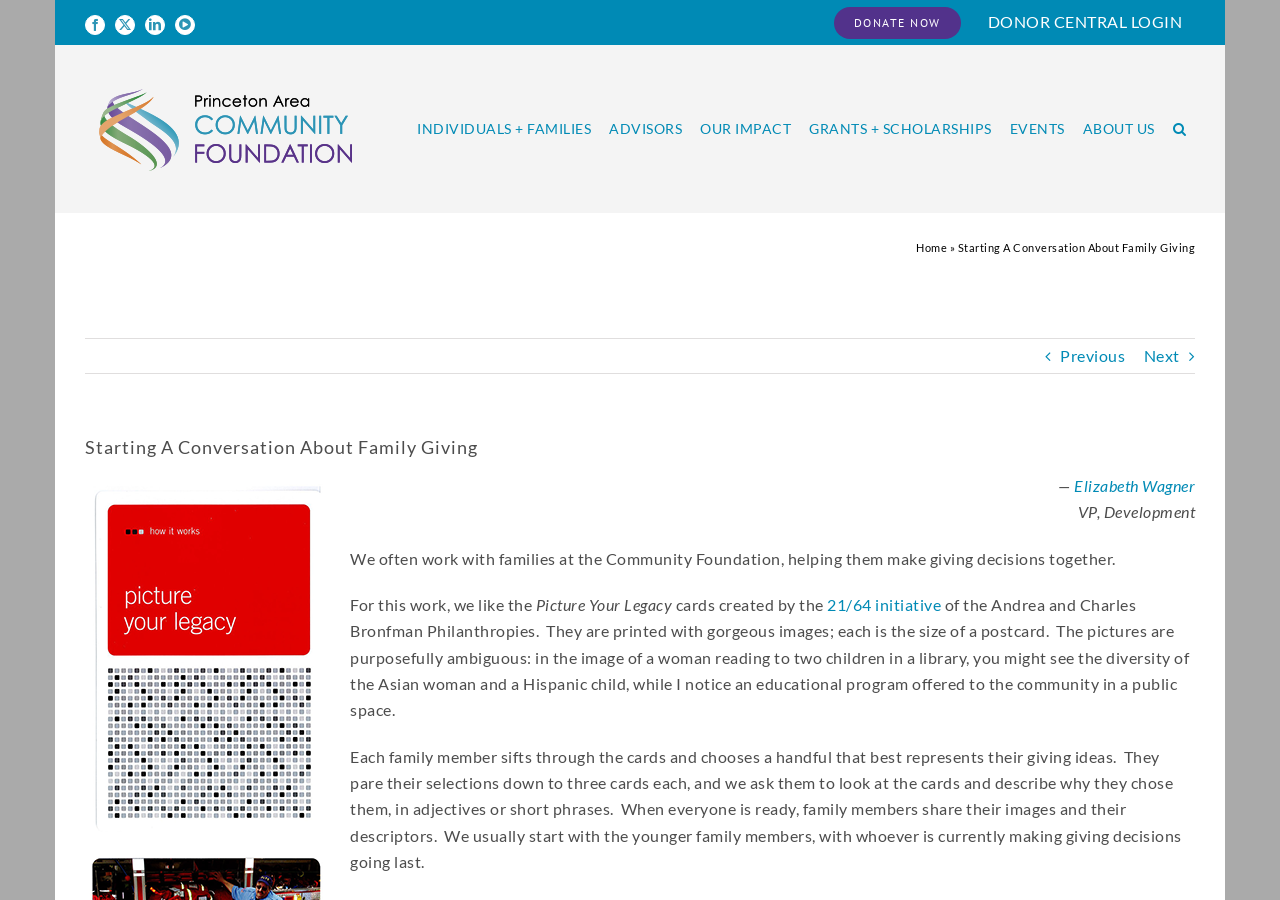Provide a single word or phrase answer to the question: 
What is the name of the foundation?

Princeton Area Community Foundation